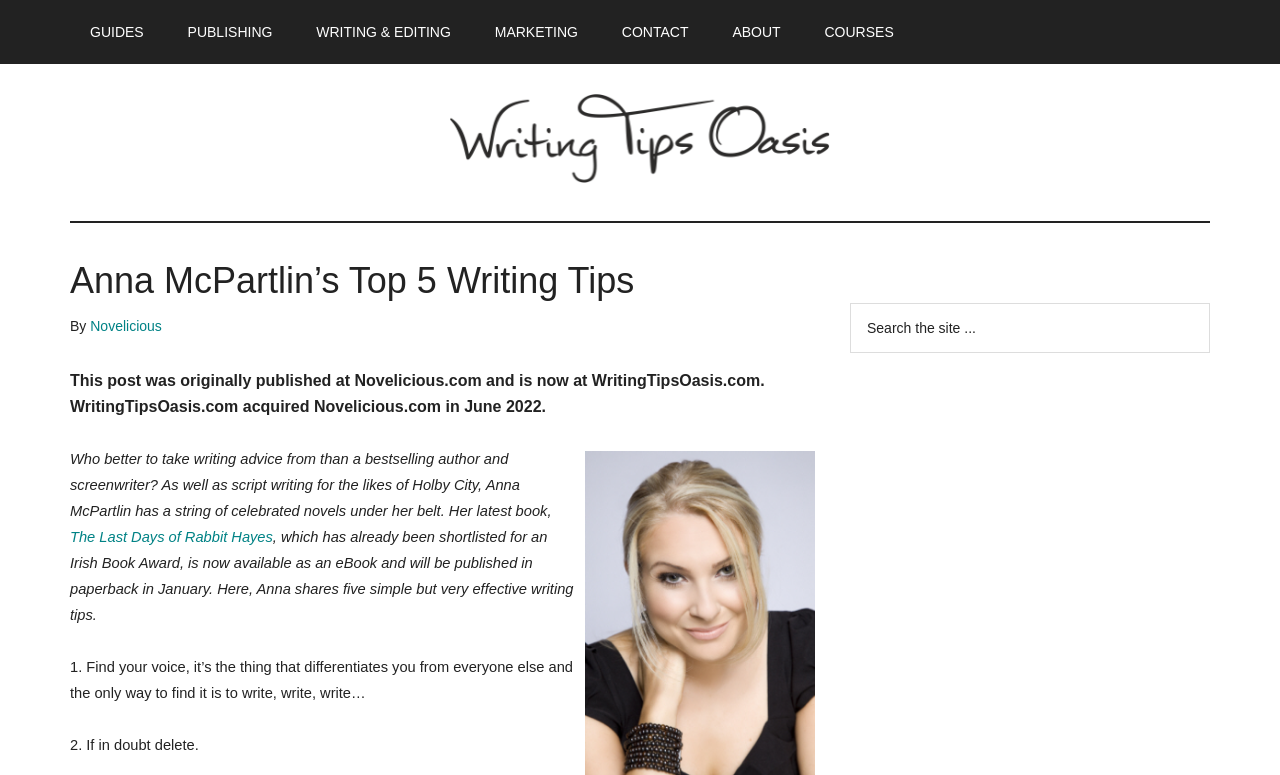What is the title of Anna McPartlin's latest book?
Use the image to give a comprehensive and detailed response to the question.

I found the title of Anna McPartlin's latest book by reading the text 'Her latest book, The Last Days of Rabbit Hayes, which has already been shortlisted for an Irish Book Award...' which suggests that The Last Days of Rabbit Hayes is the title of her latest book.